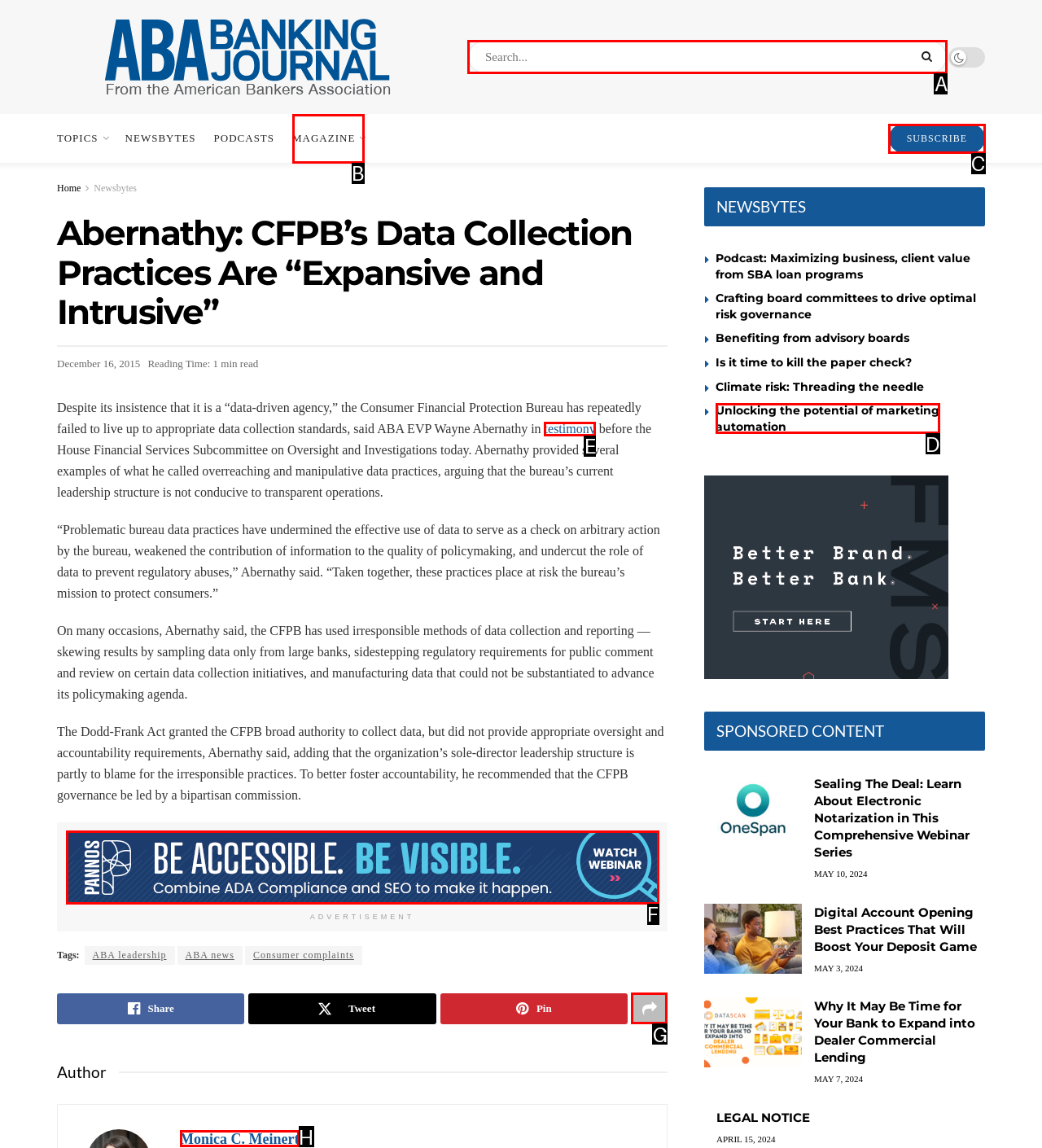Which choice should you pick to execute the task: Search for something
Respond with the letter associated with the correct option only.

A